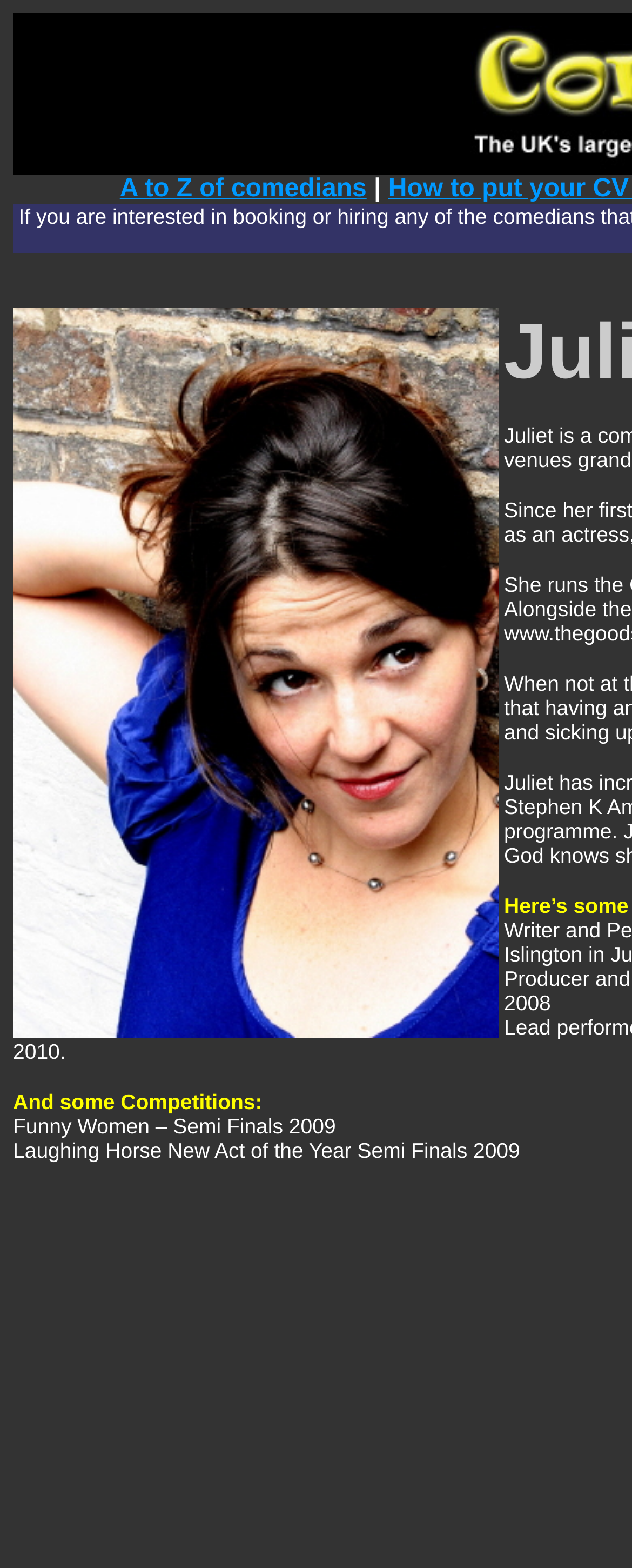Craft a detailed narrative of the webpage's structure and content.

The webpage is dedicated to showcasing the UK's largest collection of comedians' biographies and photographs. At the top, there is a navigation link labeled "A to Z of comedians" positioned roughly one-quarter of the way from the left edge of the page. Below this link, a large image occupies most of the page's width, spanning from the top-left to the bottom-right. 

On the left side of the page, there are several lines of text. The first line reads "And some Competitions:". This is followed by two specific competition names: "Funny Women – Semi Finals 2009" and "Laughing Horse New Act of the Year Semi Finals 2009". These text elements are stacked vertically, with the first competition listed above the second one. There is also a small, empty space denoted by a non-breaking space character (\xa0) positioned below the competition names.